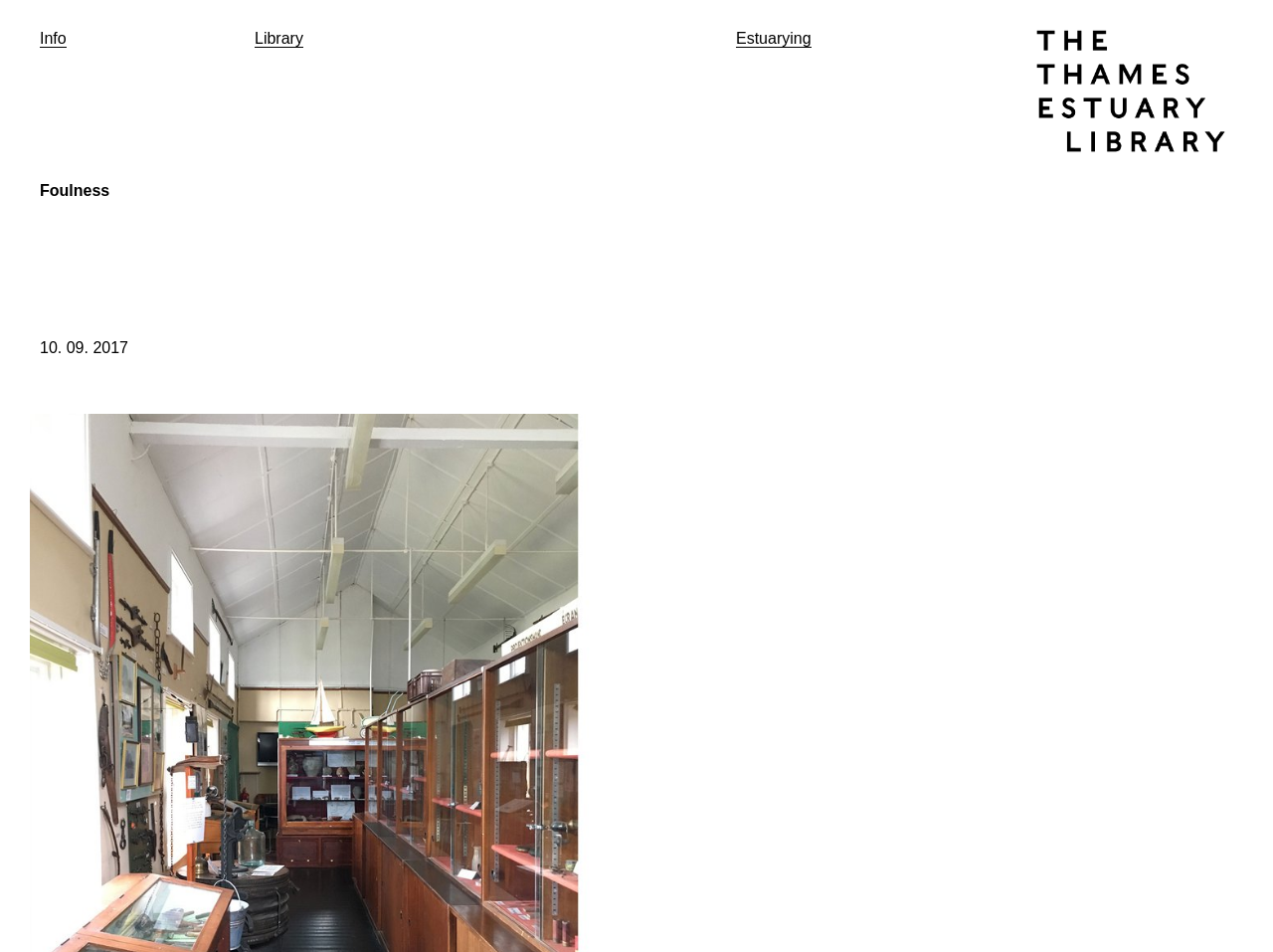Predict the bounding box of the UI element based on this description: "Videos".

None